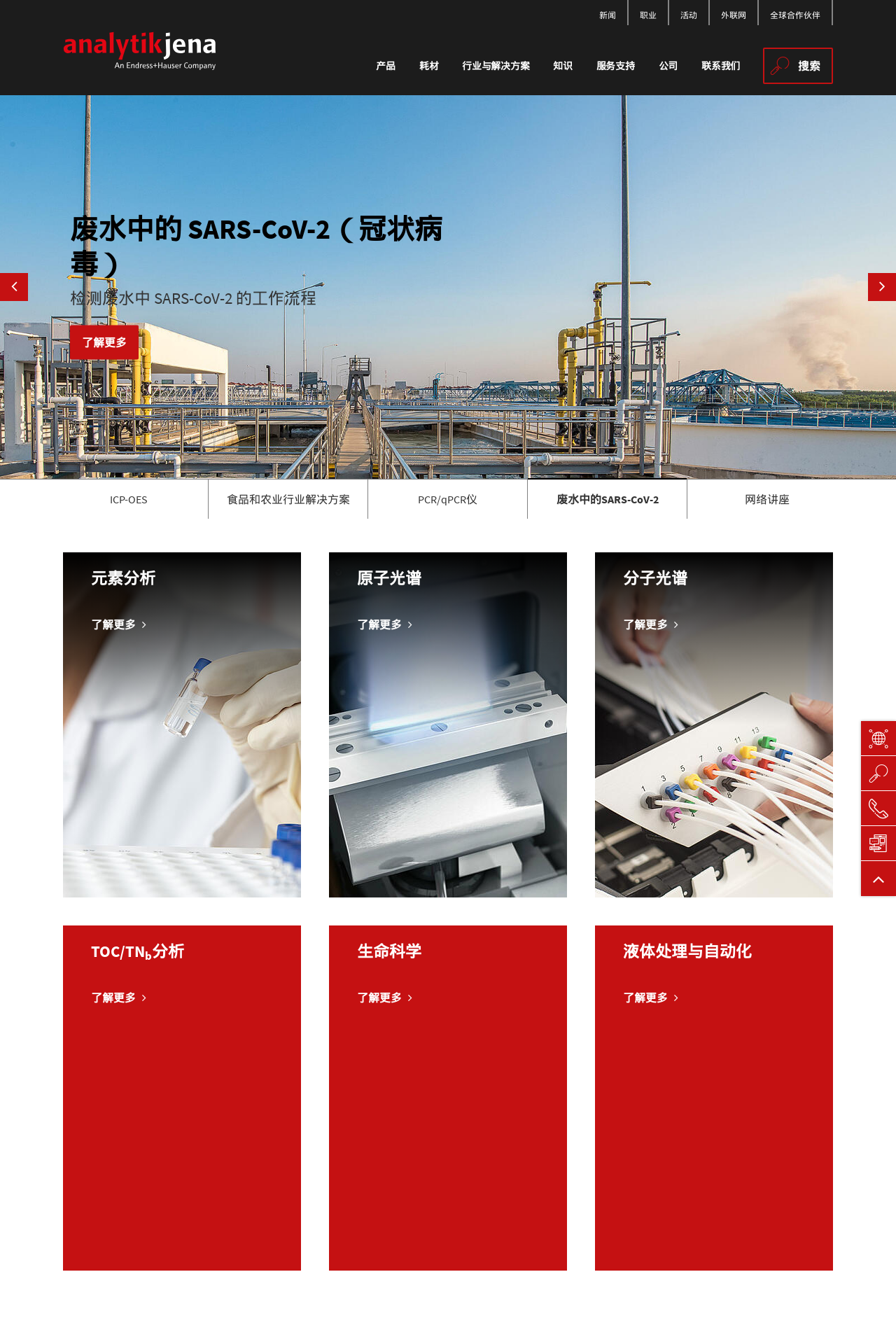What are the main categories on the webpage?
Provide a fully detailed and comprehensive answer to the question.

These categories are listed horizontally at the top of the webpage, and each category has a corresponding link and a button with an arrow icon.